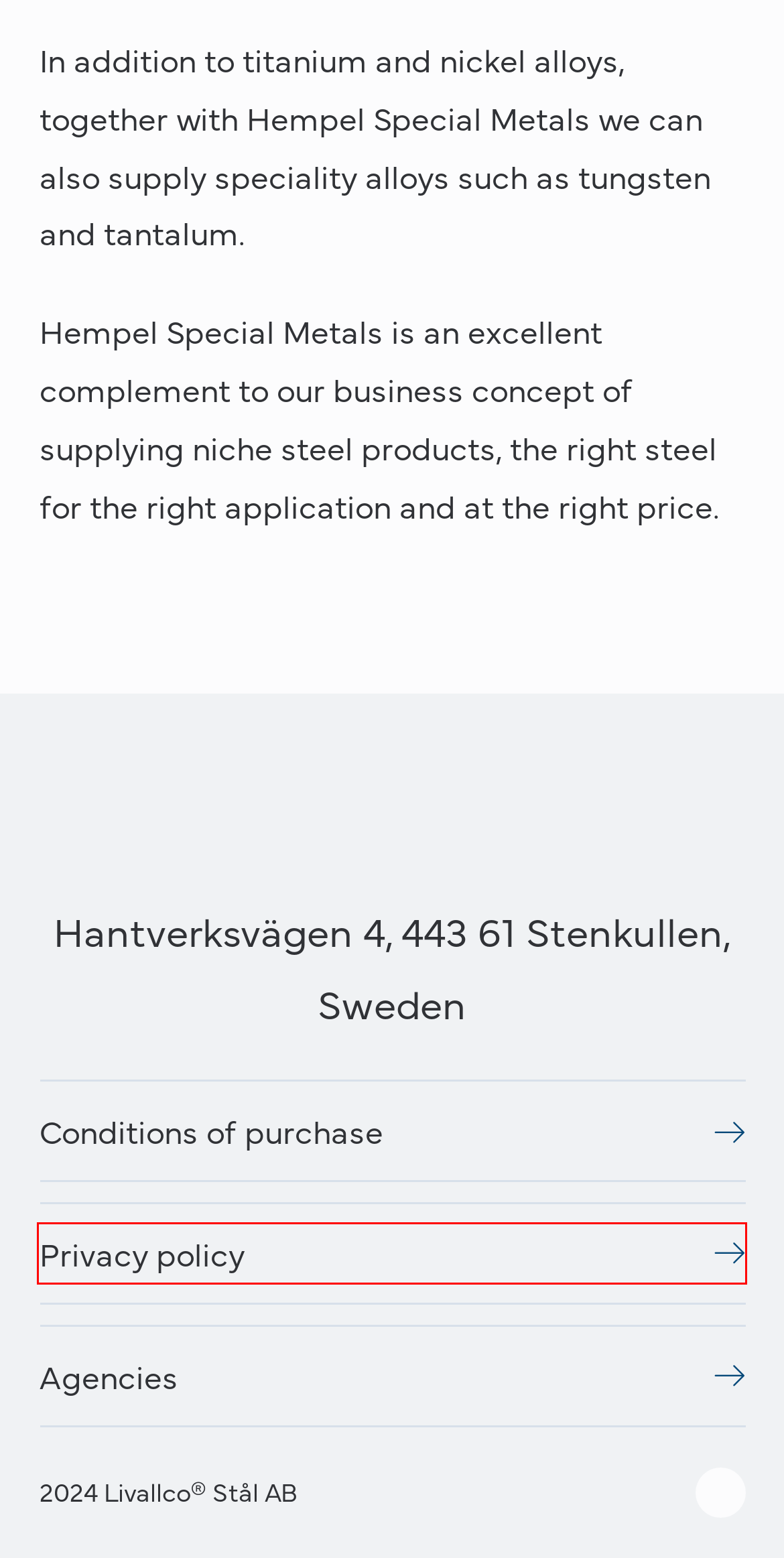You are given a screenshot depicting a webpage with a red bounding box around a UI element. Select the description that best corresponds to the new webpage after clicking the selected element. Here are the choices:
A. Privacy Policy ᐅ We care about your privacy | Livallco®.
B. Sustainability ᐅ For a sustainable environment & for the future | Livallco®.
C. About us ᐅ We provide steel on demand | Livallco®
D. Contacts | Livallco® Stål AB
E. Agencies ᐅ Information about our agencies | Livallco®.
F. Steel wholesaler in Sweden ᐅ Steel knowledge is our strength | Livallco®.
G. References | Livallco® Stål AB
H. Terms of sale ᐅ Terms & conditions of delivery | Livallco®.

A